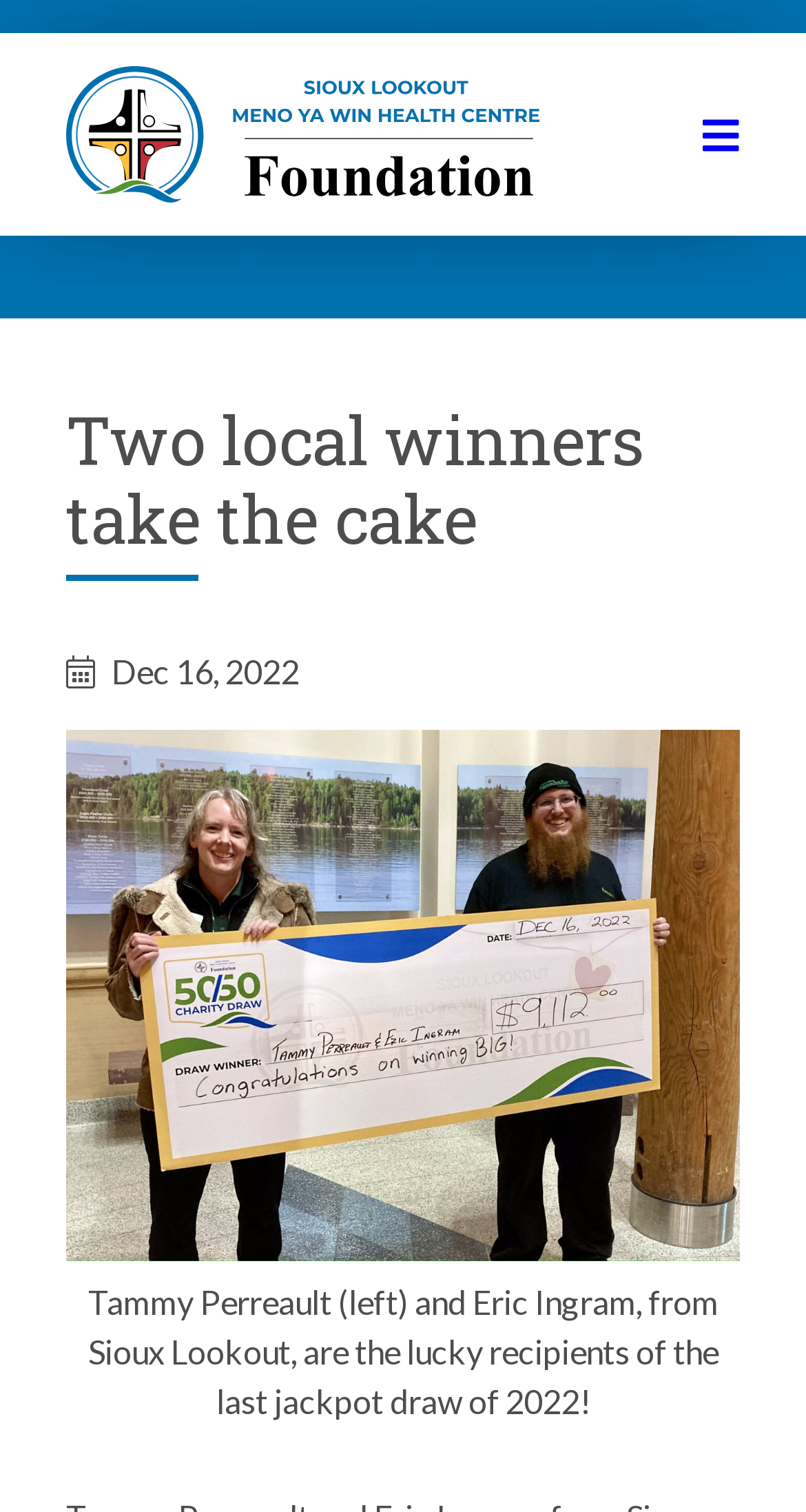Give a complete and precise description of the webpage's appearance.

The webpage is about two local winners, Tammy Perreault and Eric Ingram, from Sioux Lookout, who won a jackpot draw of $9,112 in 2022. 

At the top left of the page, there is a link to the SLMHC Foundation, accompanied by an image with the same name. 

To the right of the top section, there is a link with a Facebook icon. 

Below the top section, there is a heading that reads "Two local winners take the cake". 

Under the heading, there is a date "Dec 16, 2022" positioned slightly to the right. 

A large figure takes up most of the page, with a caption that describes the image, mentioning the two winners, Tammy Perreault and Eric Ingram. 

At the bottom right of the page, there is a link with a Twitter icon.